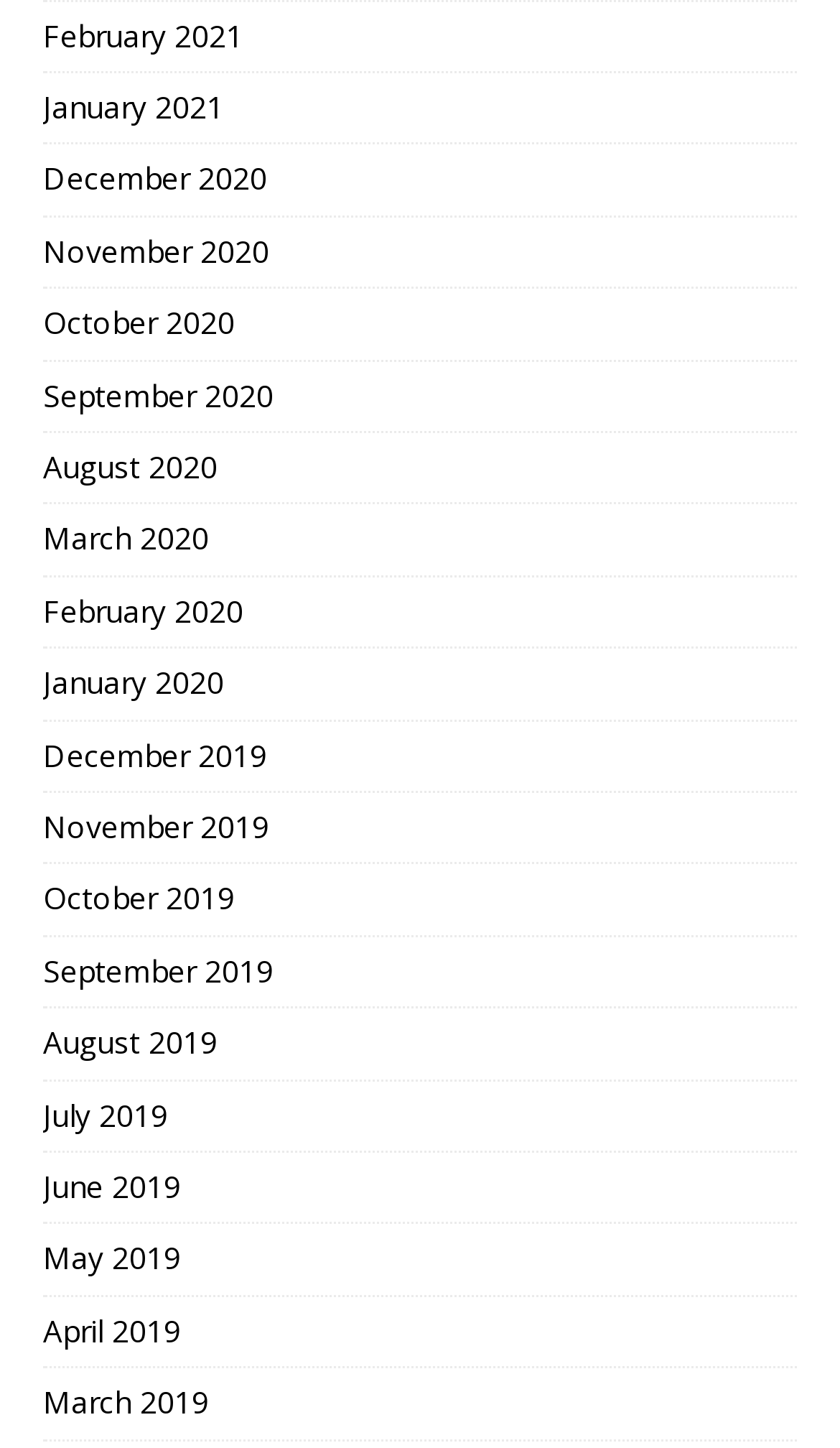Specify the bounding box coordinates of the element's area that should be clicked to execute the given instruction: "view August 2019". The coordinates should be four float numbers between 0 and 1, i.e., [left, top, right, bottom].

[0.051, 0.697, 0.949, 0.745]